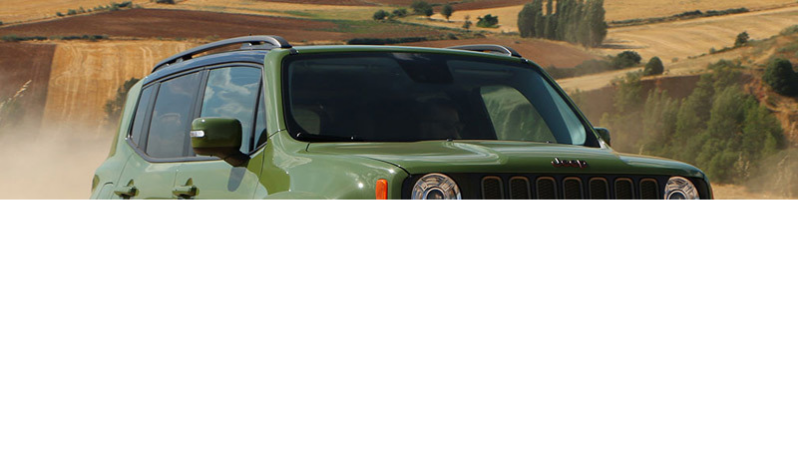Provide an extensive narrative of what is shown in the image.

The image depicts a modern Jeep Wrangler, showcased in a vibrant Sarge Green color. This model celebrates the 75th anniversary of the brand, reflecting the heritage and robust capabilities of the original Willys Jeep born in 1941. The vehicle's design boasts commemorative badges and distinctive features, including a bonnet with vents and specialized 17-inch tires, perfectly suited for off-road adventures. It is highlighted in a dynamic environment, likely capturing its versatility and rugged charm on varied terrain, reminiscent of its military roots during World War II. This celebration of history merges contemporary aesthetics with the Jeep's long-standing reputation as an all-terrain vehicle.